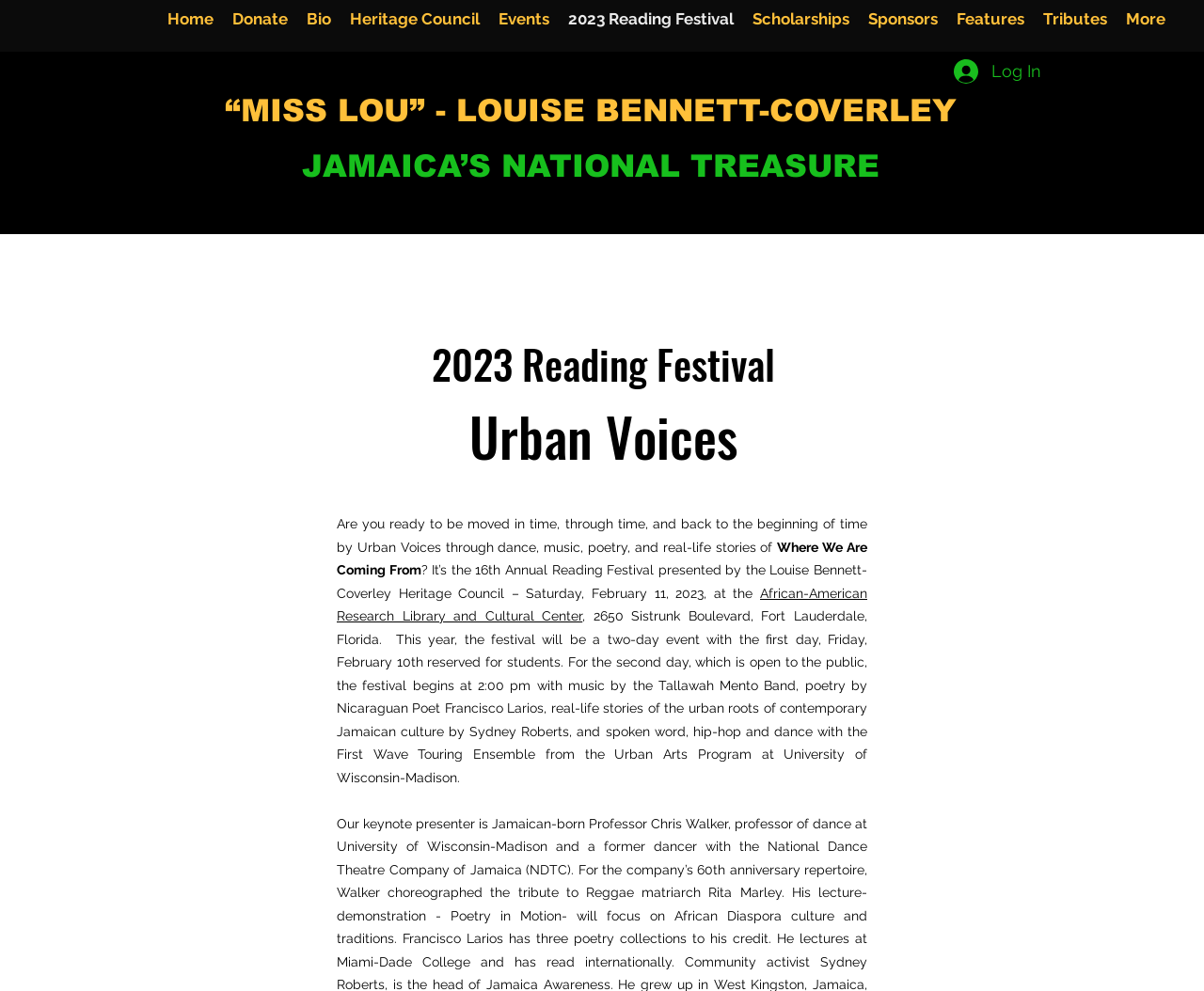Locate the coordinates of the bounding box for the clickable region that fulfills this instruction: "Click on the Home link".

[0.131, 0.005, 0.185, 0.033]